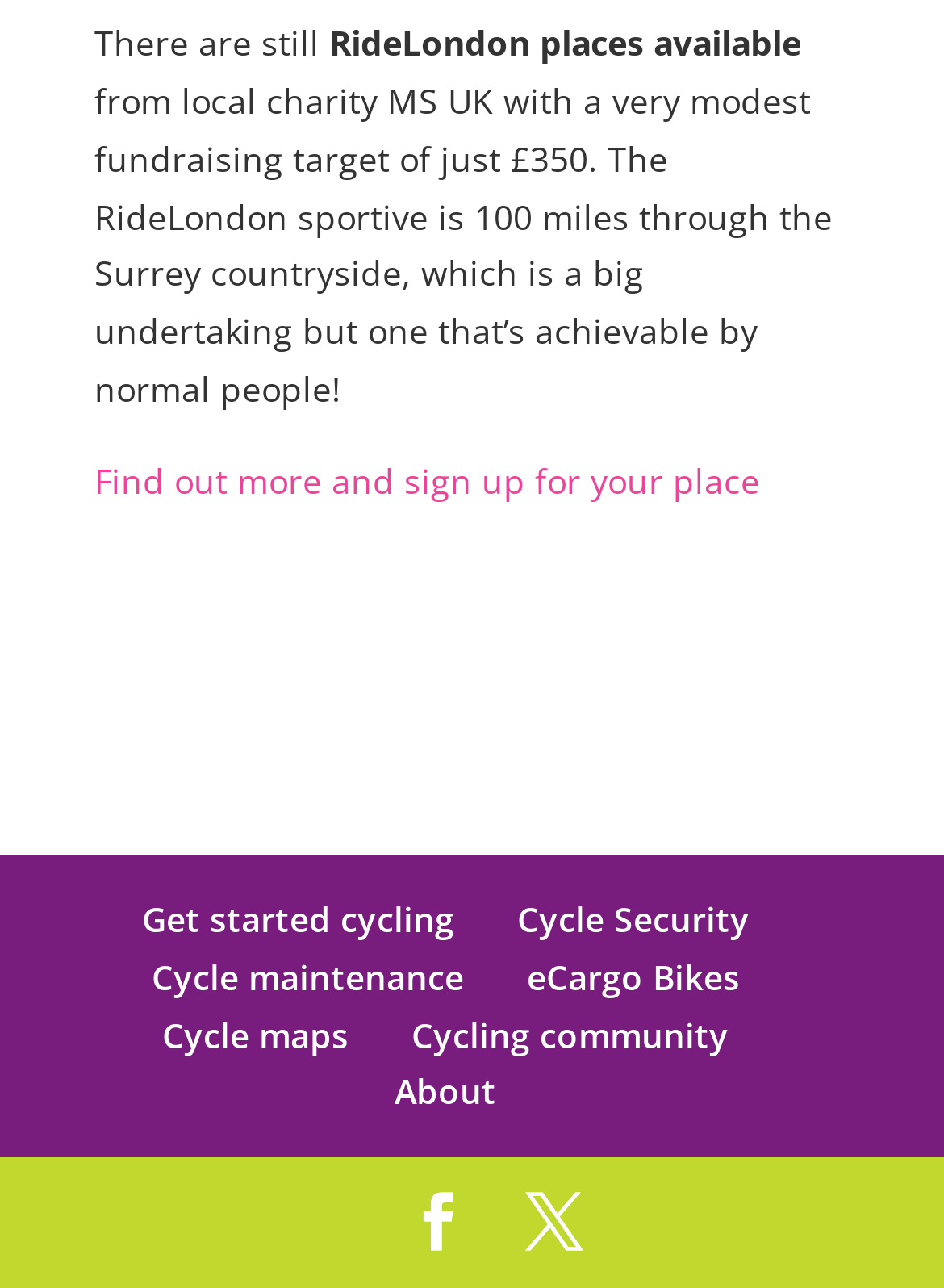Using a single word or phrase, answer the following question: 
What is the fundraising target for RideLondon?

£350